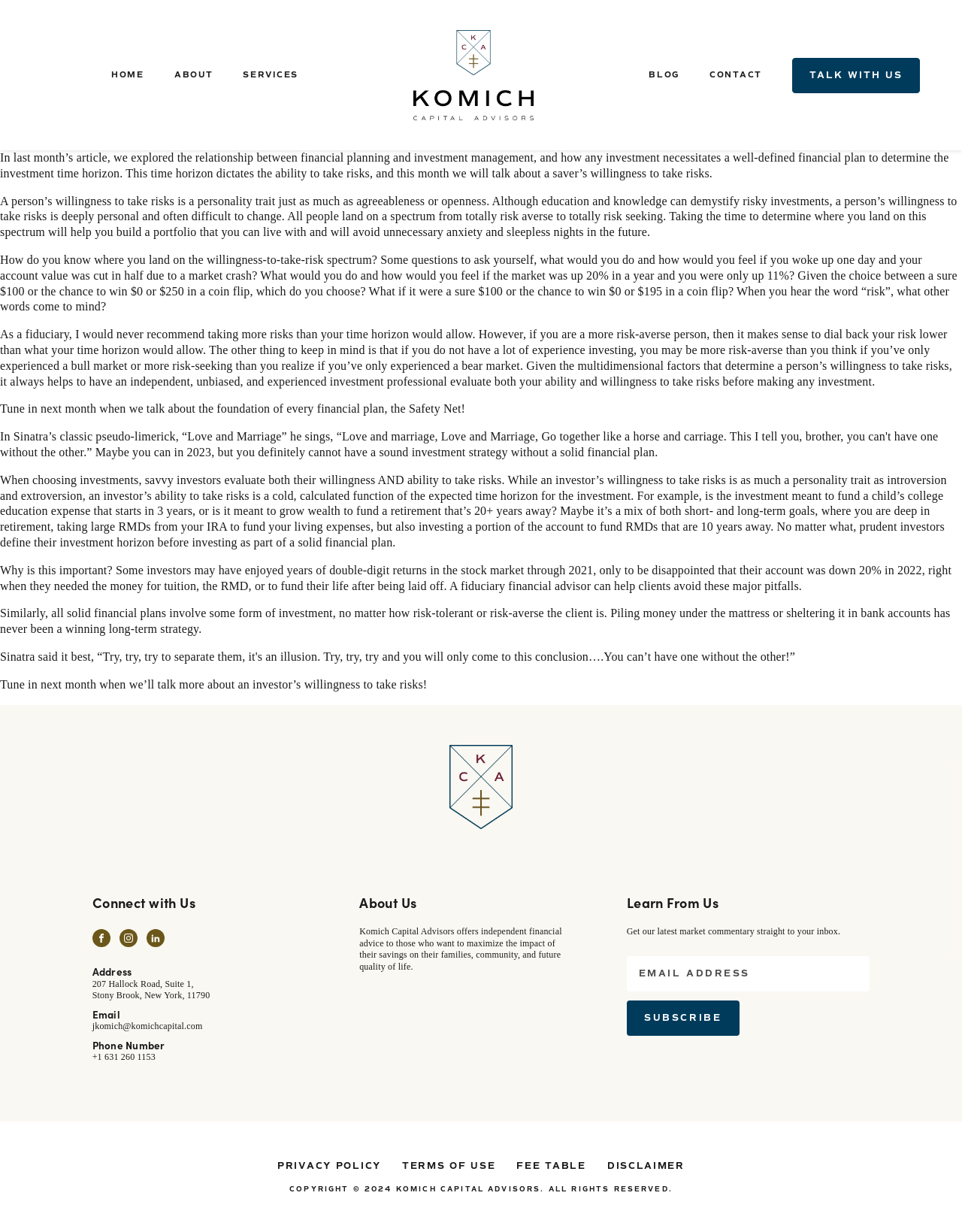Summarize the contents and layout of the webpage in detail.

The webpage is about Risk Tolerance Archives from Komich Capital Advisors. At the top, there is a navigation menu with links to HOME, ABOUT, SERVICES, BLOG, CONTACT, and TALK WITH US. The Komich Capital Advisors Primary Logo is located on the top right side.

Below the navigation menu, there is a series of articles or blog posts discussing risk tolerance and its importance in financial planning and investment management. The articles are divided into paragraphs, with each paragraph exploring a different aspect of risk tolerance, such as how to determine one's willingness to take risks, the importance of considering both willingness and ability to take risks, and how a fiduciary financial advisor can help clients avoid major pitfalls.

On the right side of the page, there is a section titled "Connect with Us" with links to the company's social media profiles, including Facebook, Instagram, and LinkedIn. Below this section, there is the company's address, email, and phone number.

Further down the page, there are sections titled "About Us" and "Learn From Us", which provide more information about the company and its services. There is also a subscription form where visitors can enter their email address to receive the company's latest market commentary.

At the bottom of the page, there are links to the company's PRIVACY POLICY, TERMS OF USE, FEE TABLE, and DISCLAIMER. The page ends with a copyright notice and the year 2024.